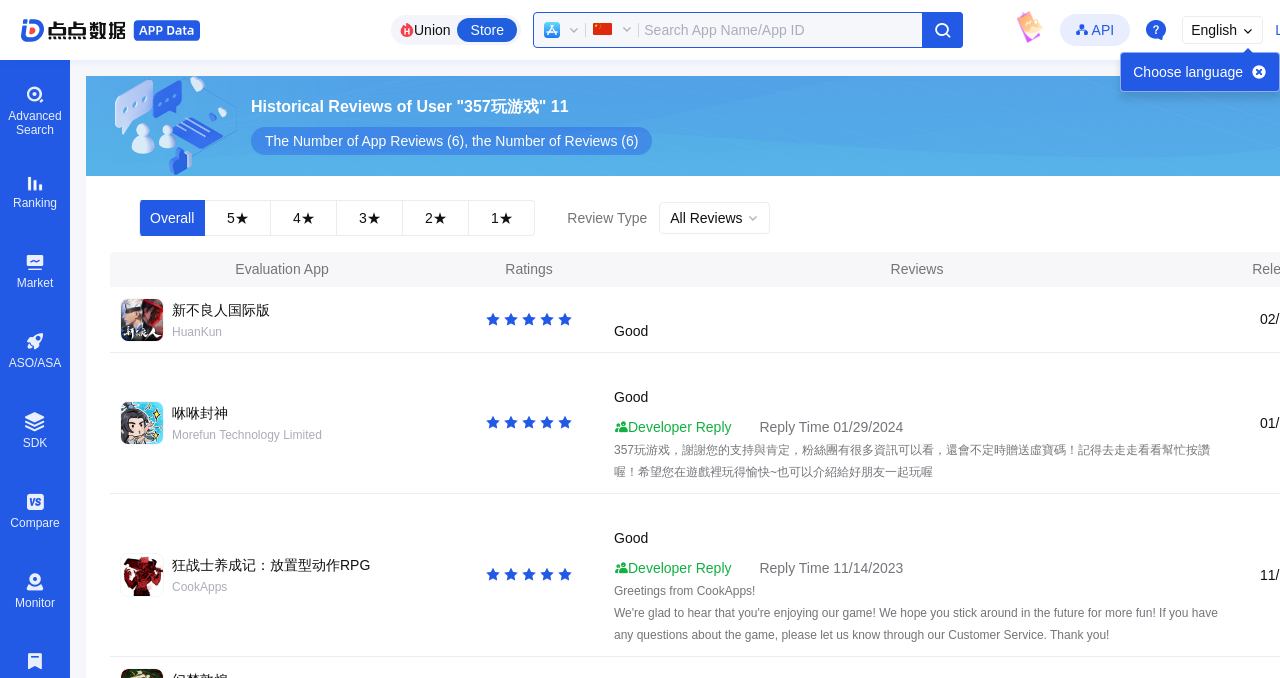Provide the bounding box coordinates of the area you need to click to execute the following instruction: "Select English language".

[0.924, 0.024, 0.987, 0.065]